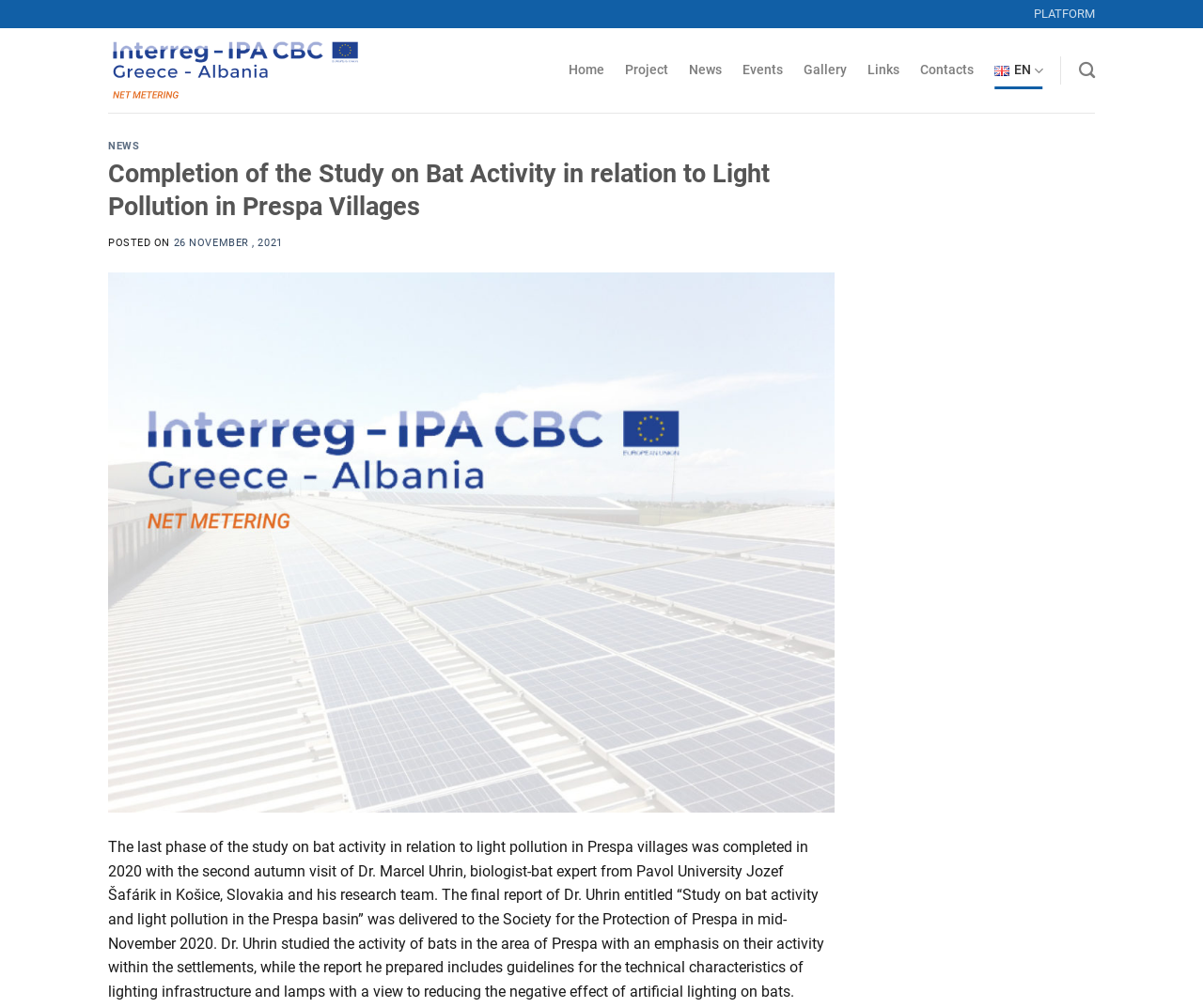Describe all the key features of the webpage in detail.

The webpage is about the completion of a study on bat activity in relation to light pollution in Prespa villages. At the top, there are several links, including "PLATFORM", "NET METERING", "Home", "Project", "News", "Events", "Gallery", "Links", "Contacts", and "EN" with a flag icon. These links are positioned horizontally across the top of the page.

Below the links, there is a header section with a heading "NEWS" and a subheading "Completion of the Study on Bat Activity in relation to Light Pollution in Prespa Villages". The date "26 NOVEMBER, 2021" is displayed next to the subheading.

The main content of the page is a paragraph of text that describes the completion of the study, including the involvement of Dr. Marcel Uhrin and his research team. The text explains the focus of the study, the delivery of the final report, and the guidelines provided for reducing the negative effect of artificial lighting on bats.

There is an image associated with the "NET METERING" link, which is positioned at the top-left corner of the page. Another image is associated with the "EN" link, which is positioned at the top-right corner of the page.